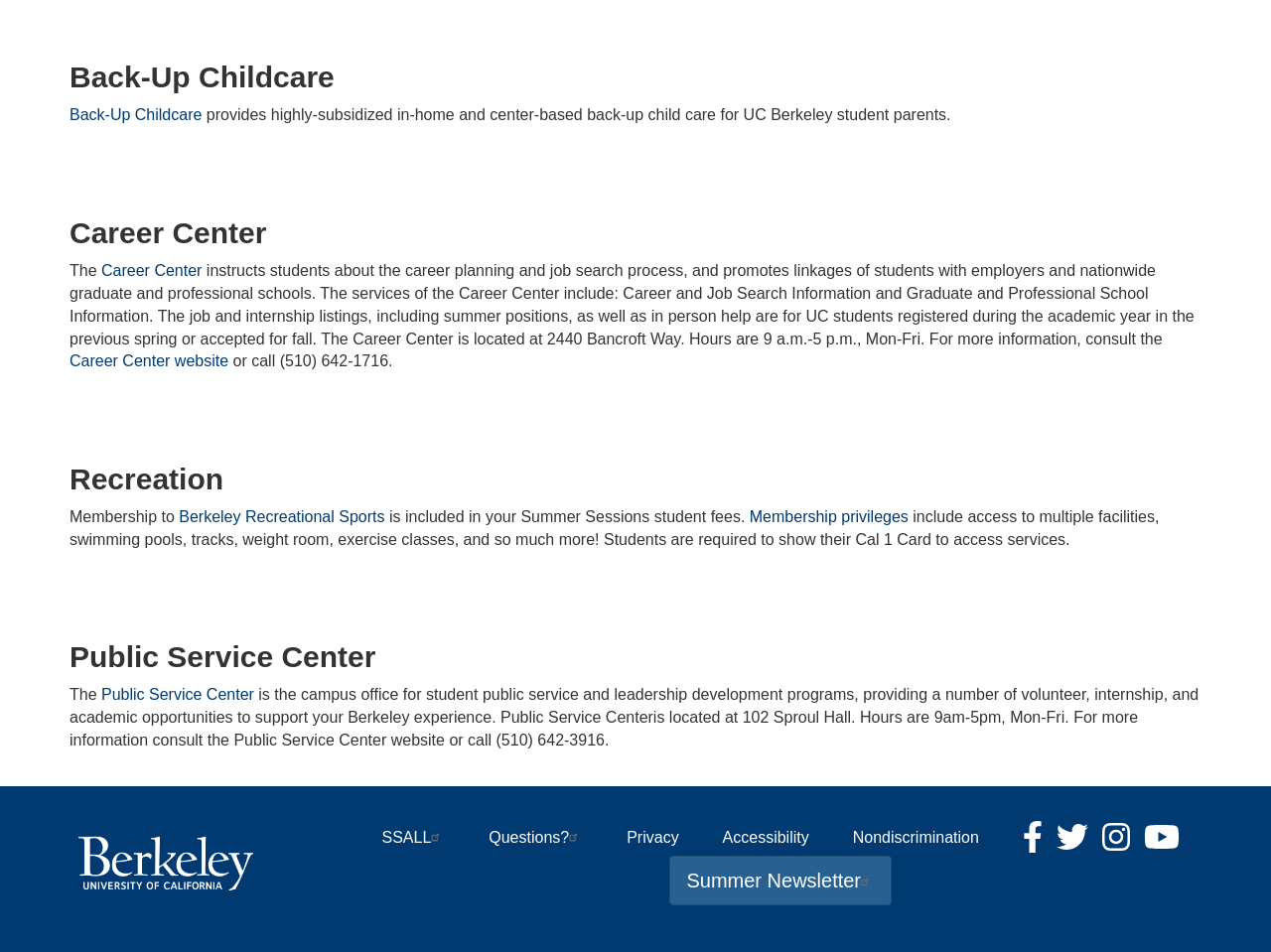What is included in the membership to Berkeley Recreational Sports?
Based on the image, provide a one-word or brief-phrase response.

access to multiple facilities